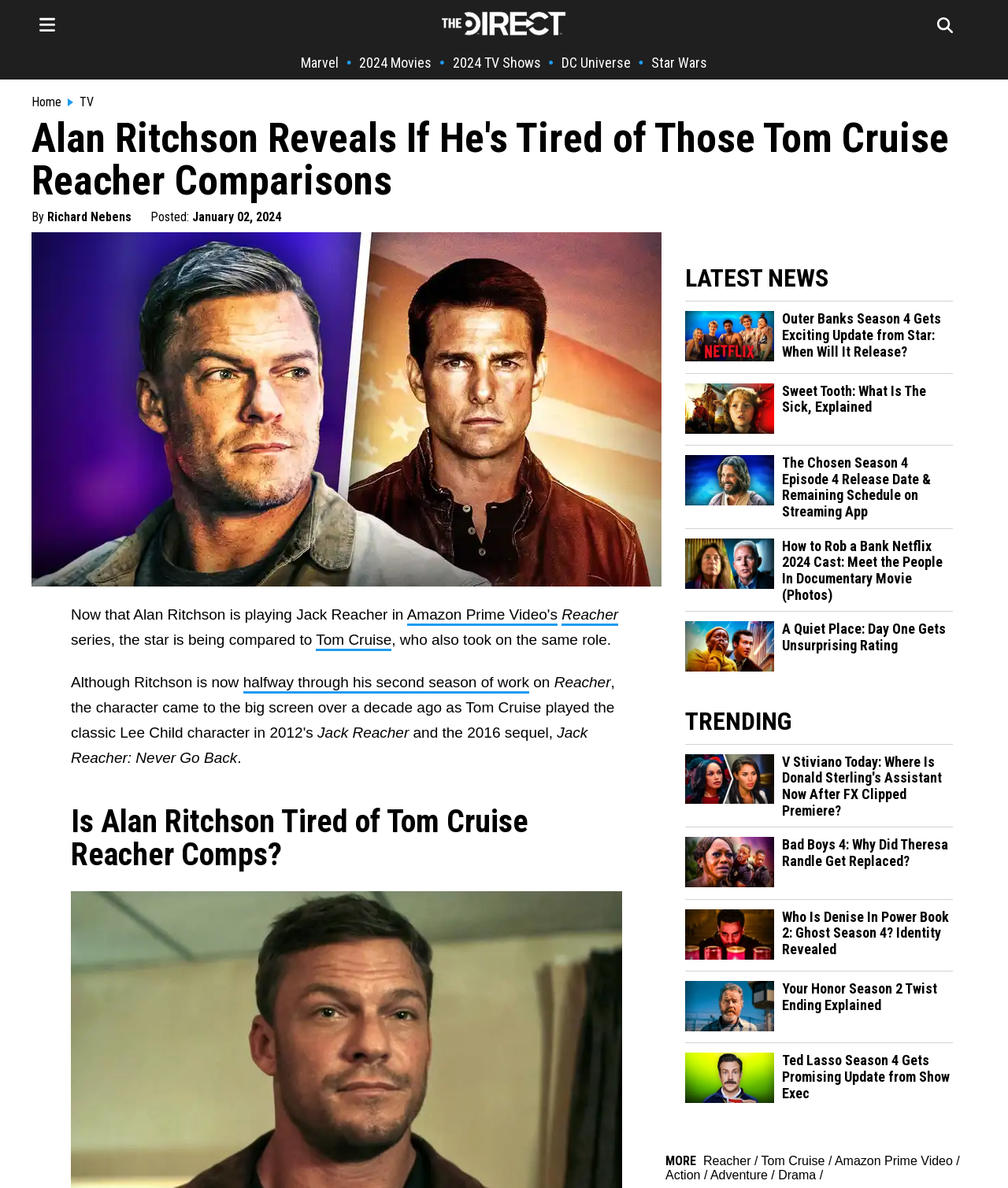Answer the question with a single word or phrase: 
What is the name of the platform where the Reacher series is available?

Amazon Prime Video